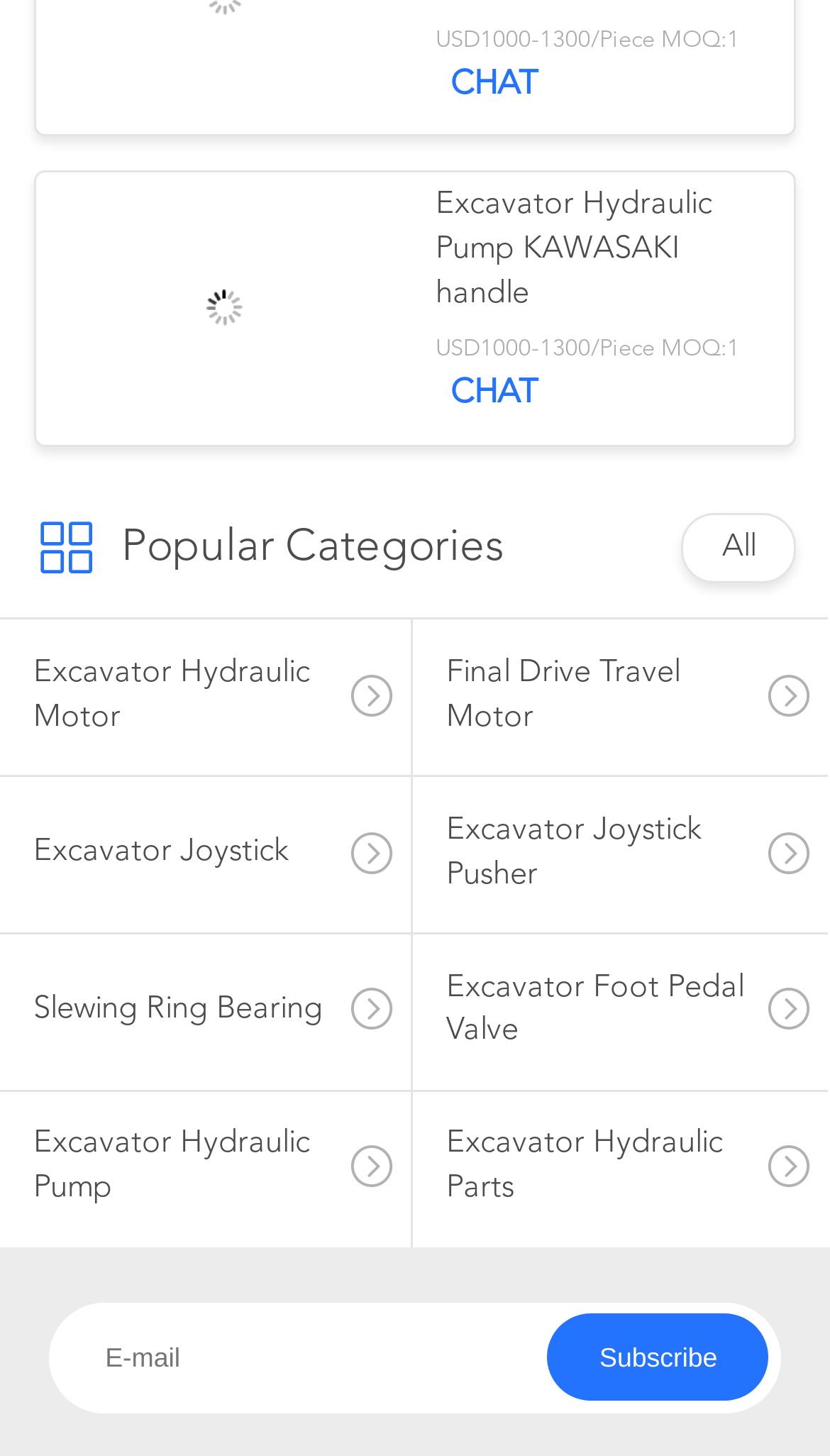Given the webpage screenshot and the description, determine the bounding box coordinates (top-left x, top-left y, bottom-right x, bottom-right y) that define the location of the UI element matching this description: Final Drive Travel Motor

[0.497, 0.426, 0.997, 0.533]